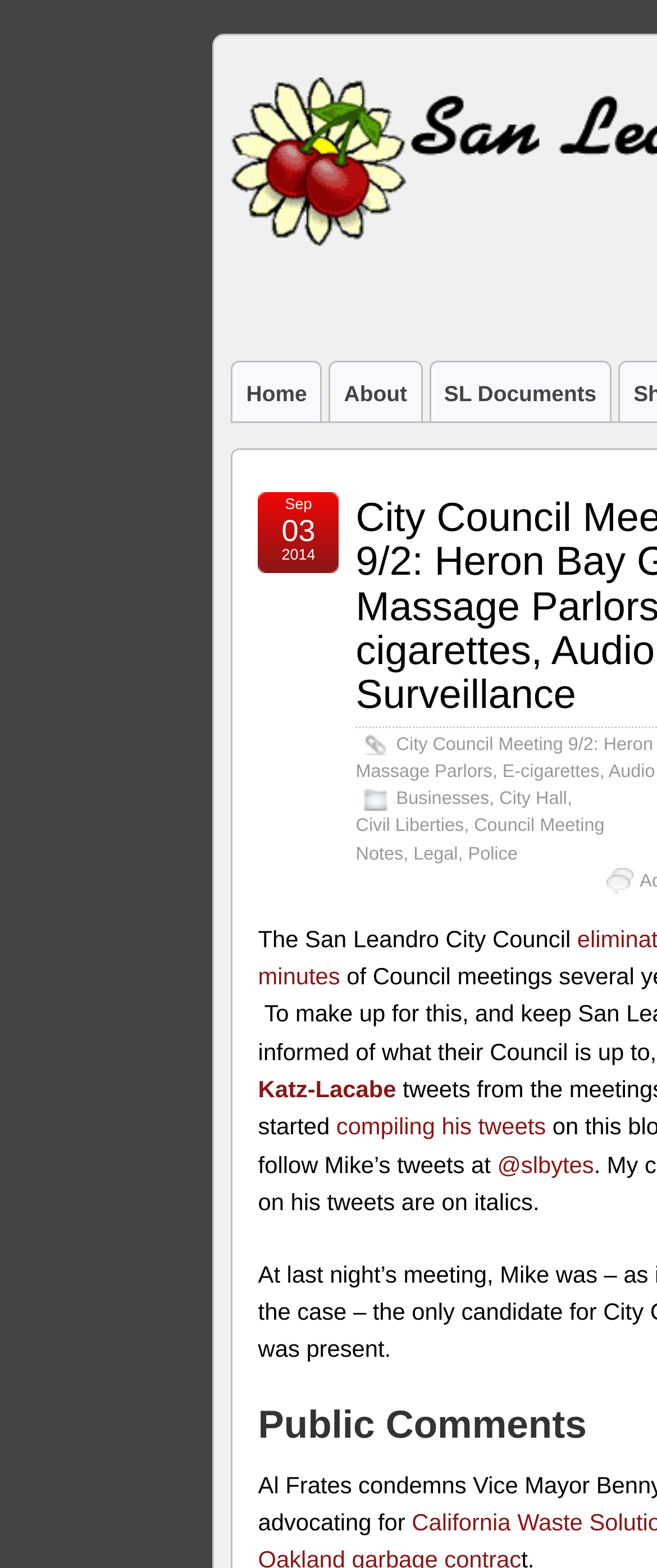What is the date of the City Council Meeting?
Give a one-word or short-phrase answer derived from the screenshot.

Sep 03, 2014